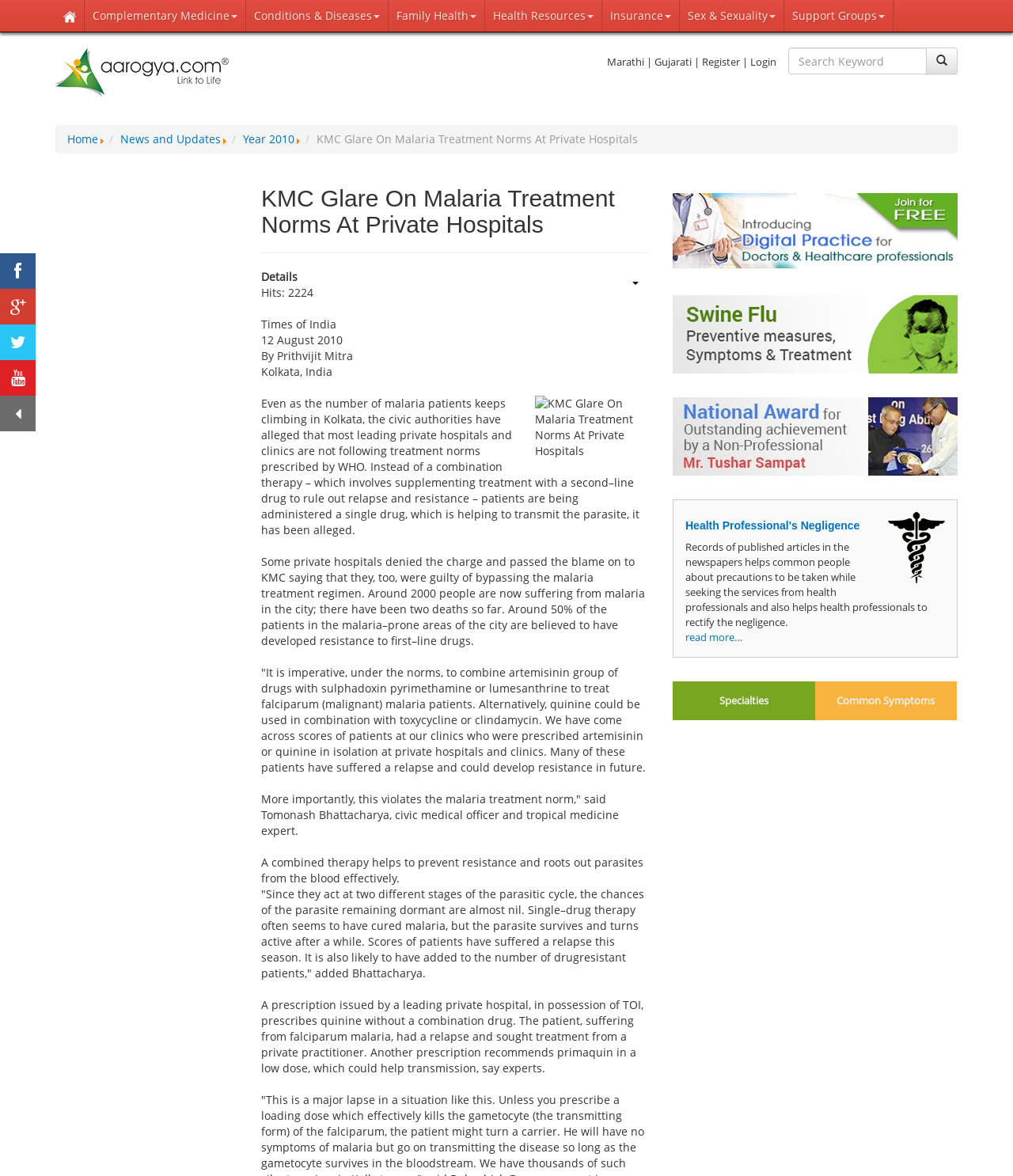Using the element description provided, determine the bounding box coordinates in the format (top-left x, top-left y, bottom-right x, bottom-right y). Ensure that all values are floating point numbers between 0 and 1. Element description: book

None